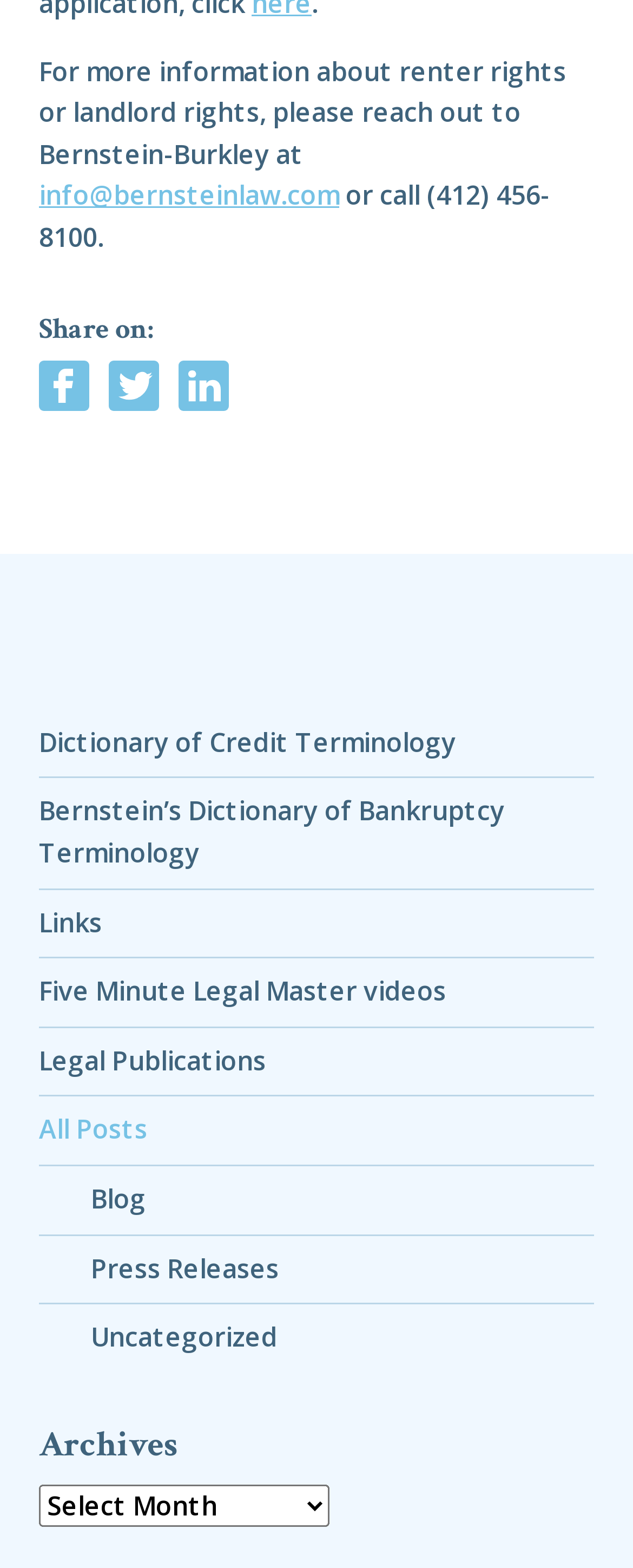Identify the bounding box coordinates of the clickable section necessary to follow the following instruction: "View the Dictionary of Credit Terminology". The coordinates should be presented as four float numbers from 0 to 1, i.e., [left, top, right, bottom].

[0.062, 0.452, 0.938, 0.496]